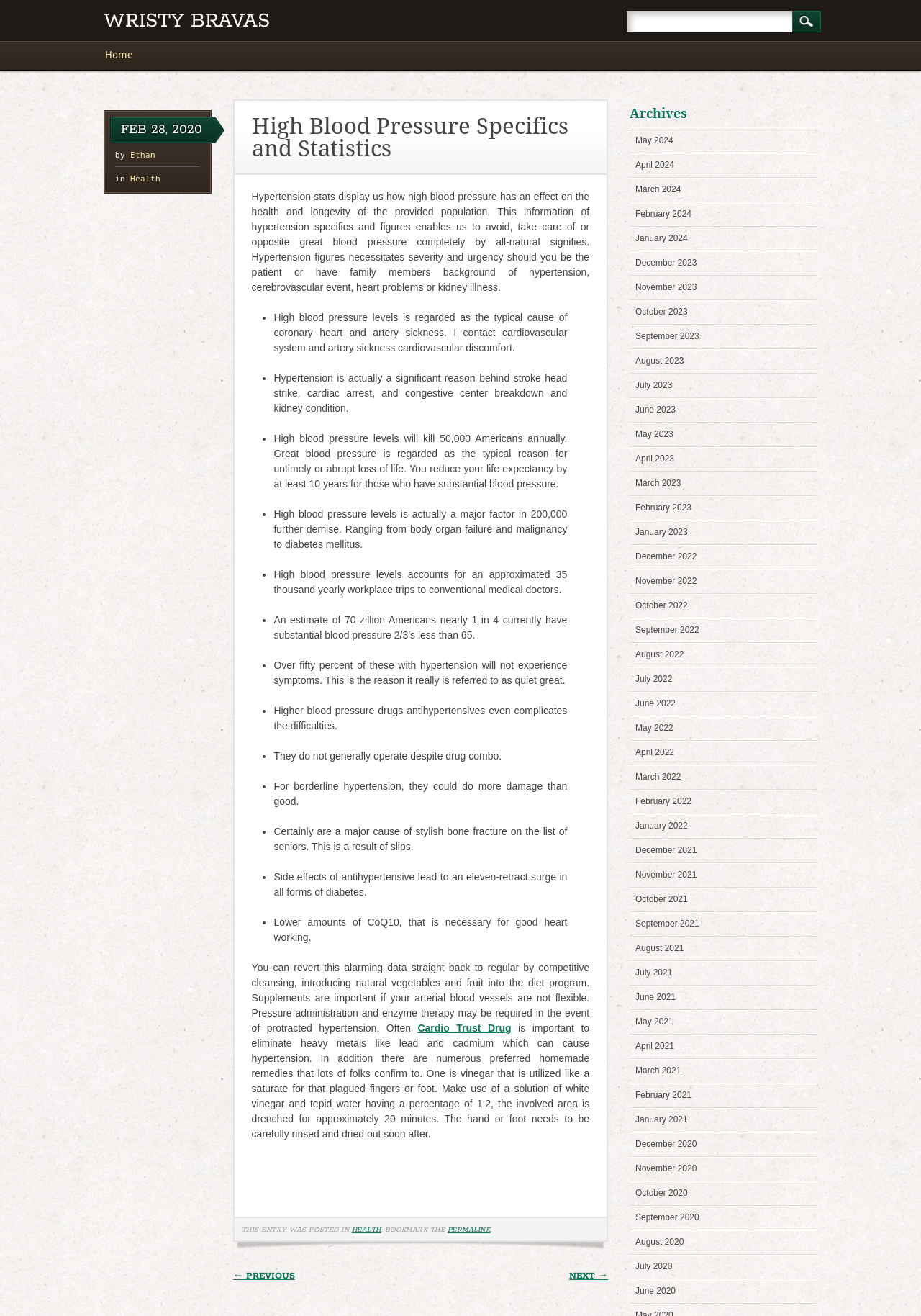Describe all the key features of the webpage in detail.

The webpage is about high blood pressure specifics and statistics. At the top, there is a header section with a link to "WRISTY BRAVAS" and a search bar with a "Search" button. Below this, there is a main menu with links to "Home" and "Skip to content".

The main content of the page is an article about high blood pressure, which starts with a heading "High Blood Pressure Specifics and Statistics". The article is divided into sections, with the first section providing an introduction to hypertension and its effects on health and longevity. This is followed by a list of statistics and facts about high blood pressure, including its causes, symptoms, and consequences.

The list is presented in a bullet point format, with each point preceded by a bullet marker. The points cover various aspects of high blood pressure, such as its relationship to heart disease, stroke, and kidney disease, as well as its impact on life expectancy and mortality rates.

Below the list, there is a section that discusses ways to reverse the alarming data presented earlier, including competitive cleansing, introducing natural vegetables and fruits into the diet, and using supplements. There is also a link to "Cardio Trust Drug" and a section that provides homemade remedies for high blood pressure, including the use of vinegar as a soak for affected fingers or feet.

At the bottom of the page, there is a footer section with links to related articles and a "POST NAVIGATION" section with links to previous and next posts. There is also an "Archives" section with links to articles from different months and years.